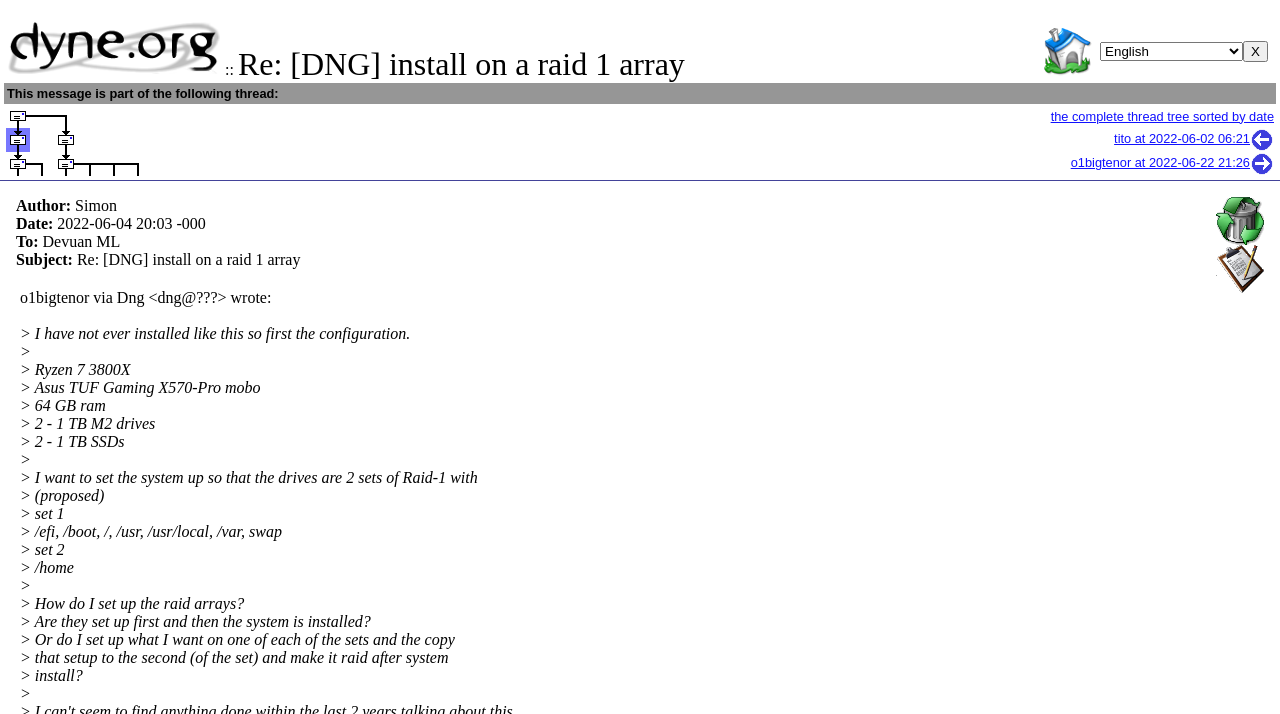Determine the bounding box coordinates of the section to be clicked to follow the instruction: "Click on the M link". The coordinates should be given as four float numbers between 0 and 1, formatted as [left, top, right, bottom].

[0.005, 0.15, 0.023, 0.171]